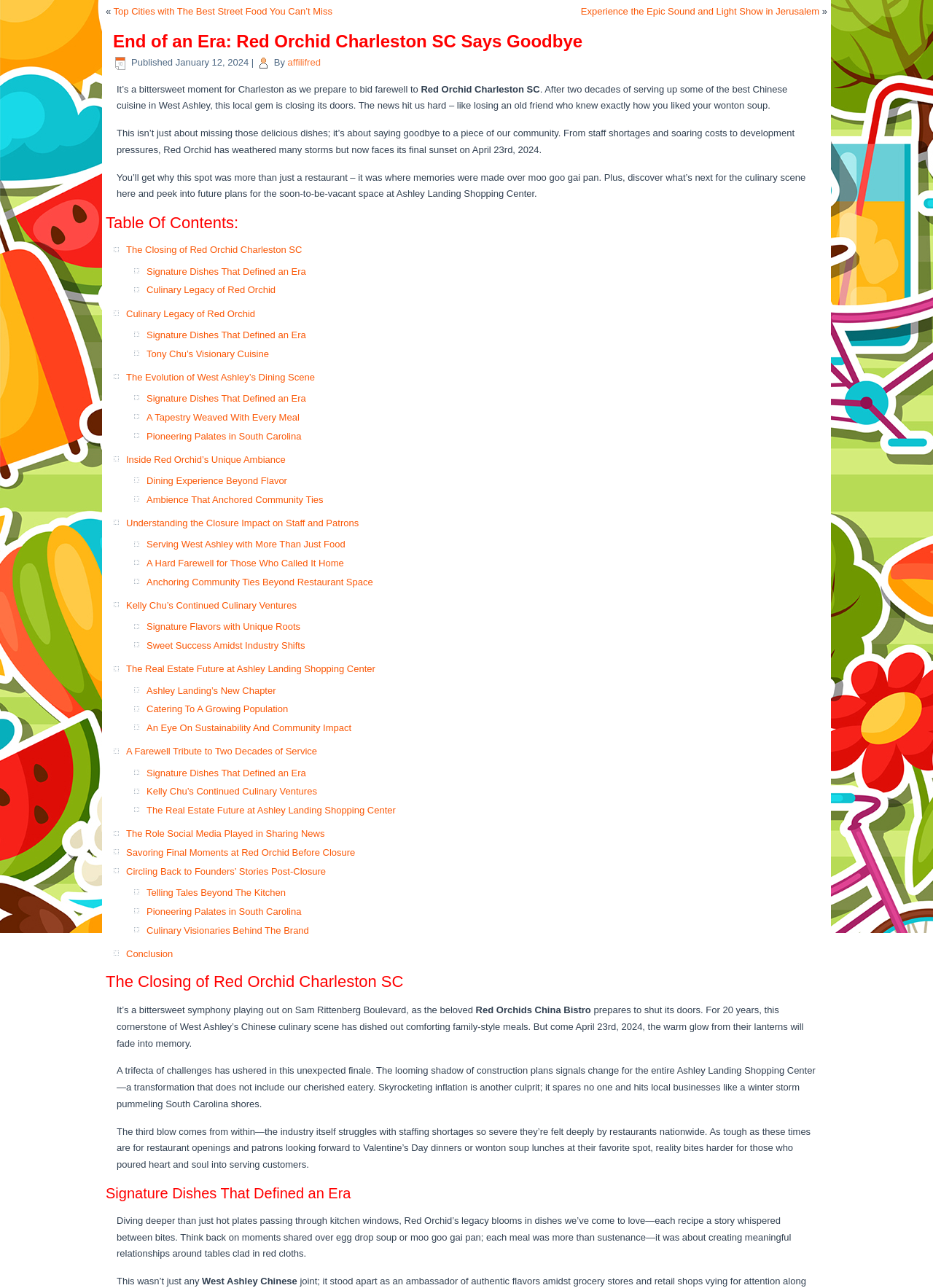Determine the bounding box coordinates for the region that must be clicked to execute the following instruction: "Click on 'Top Cities with The Best Street Food You Can’t Miss'".

[0.122, 0.005, 0.356, 0.013]